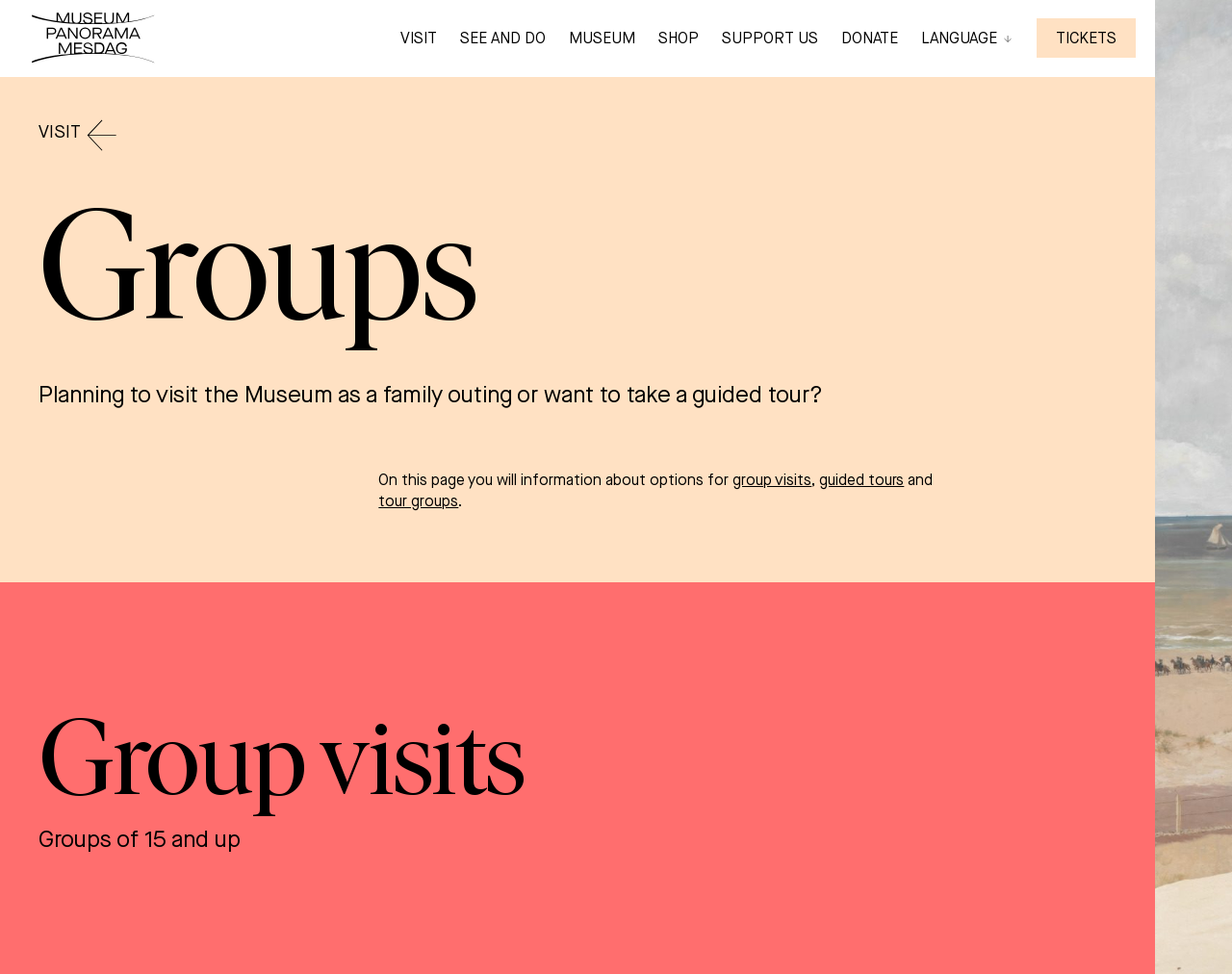Highlight the bounding box coordinates of the element that should be clicked to carry out the following instruction: "Click group visits". The coordinates must be given as four float numbers ranging from 0 to 1, i.e., [left, top, right, bottom].

[0.595, 0.482, 0.659, 0.503]